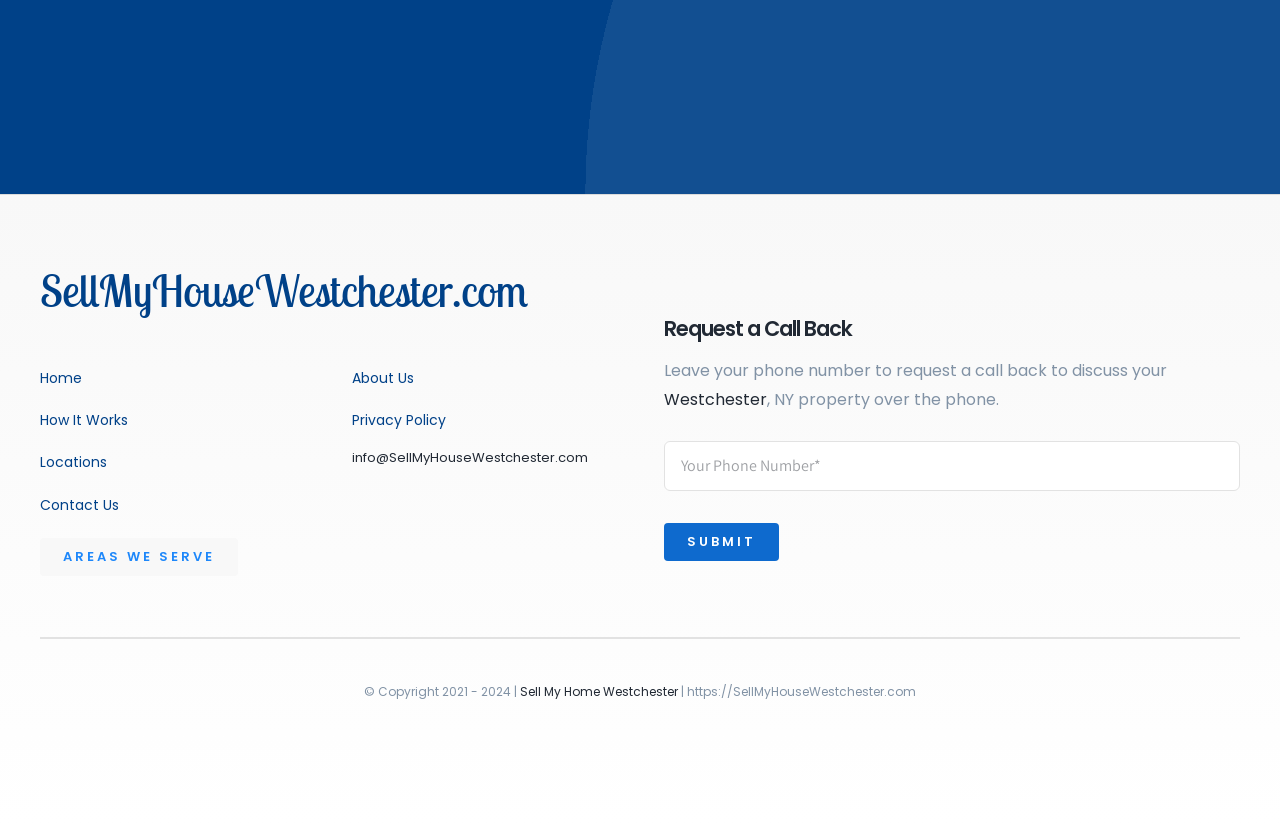Based on the provided description, "Contact Us", find the bounding box of the corresponding UI element in the screenshot.

[0.031, 0.598, 0.238, 0.628]